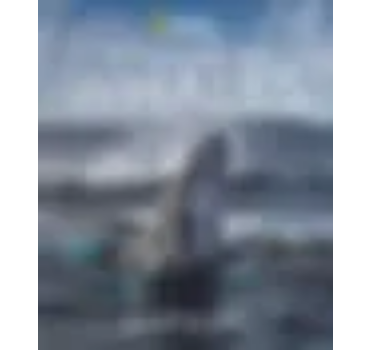What is the main focus of the foreground?
Based on the screenshot, respond with a single word or phrase.

A large mountain or rock formation